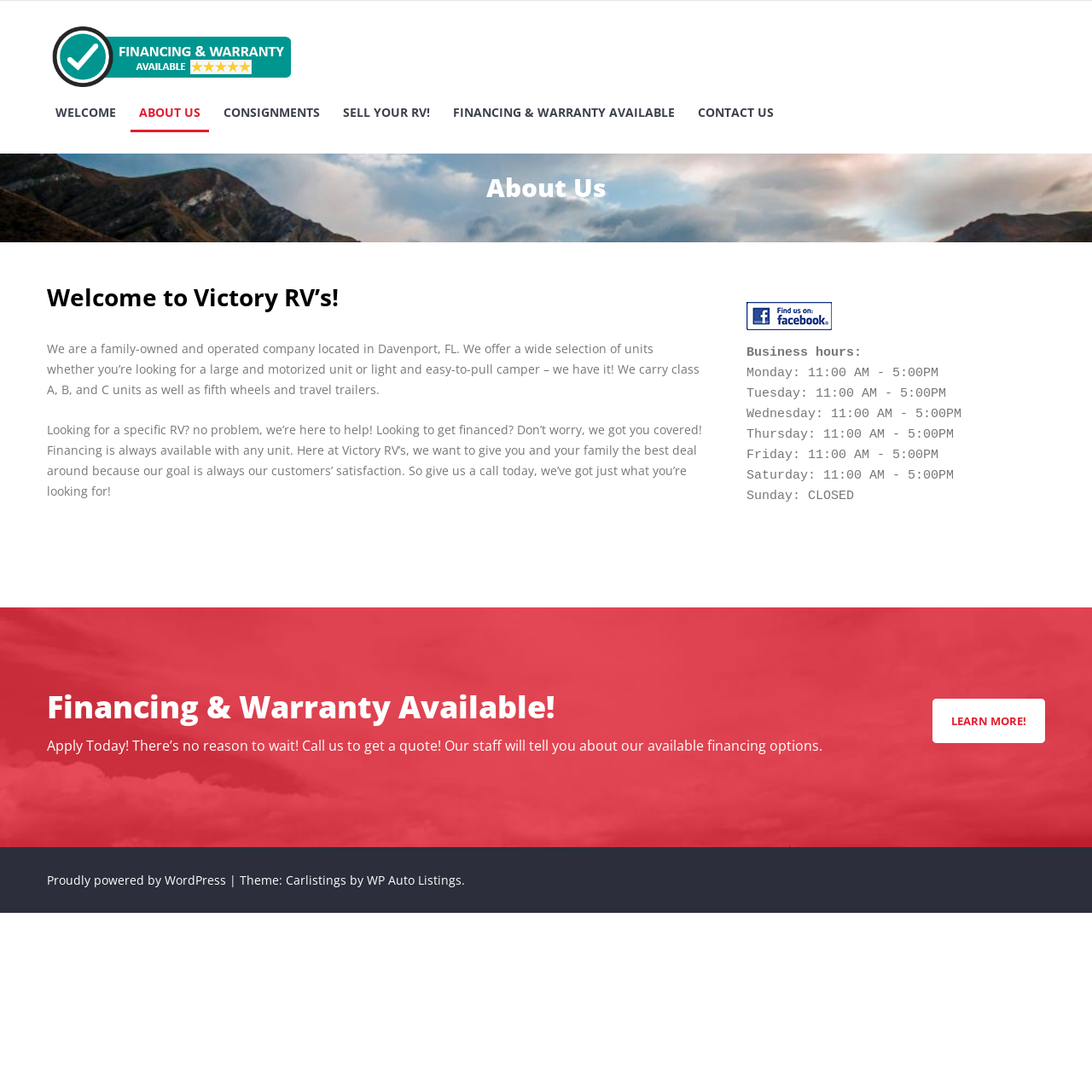What type of business is Victory RV's?
Kindly offer a detailed explanation using the data available in the image.

Based on the webpage content, specifically the 'About Us' section, it is clear that Victory RV's is a family-owned and operated company that offers a wide selection of RV units, including class A, B, and C units, as well as fifth wheels and travel trailers. This suggests that Victory RV's is an RV dealership.